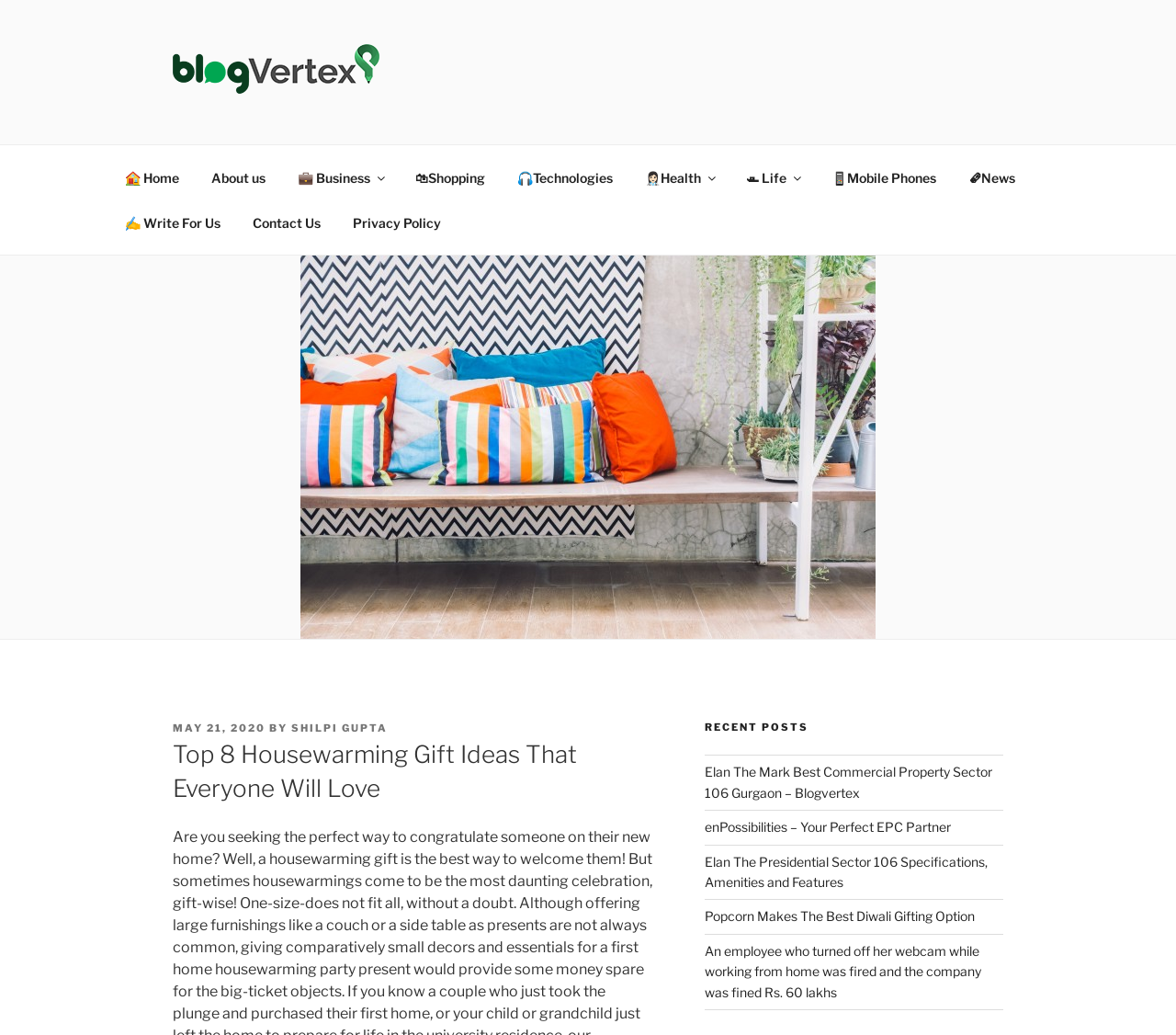Use a single word or phrase to answer the following:
How many recent posts are listed?

5